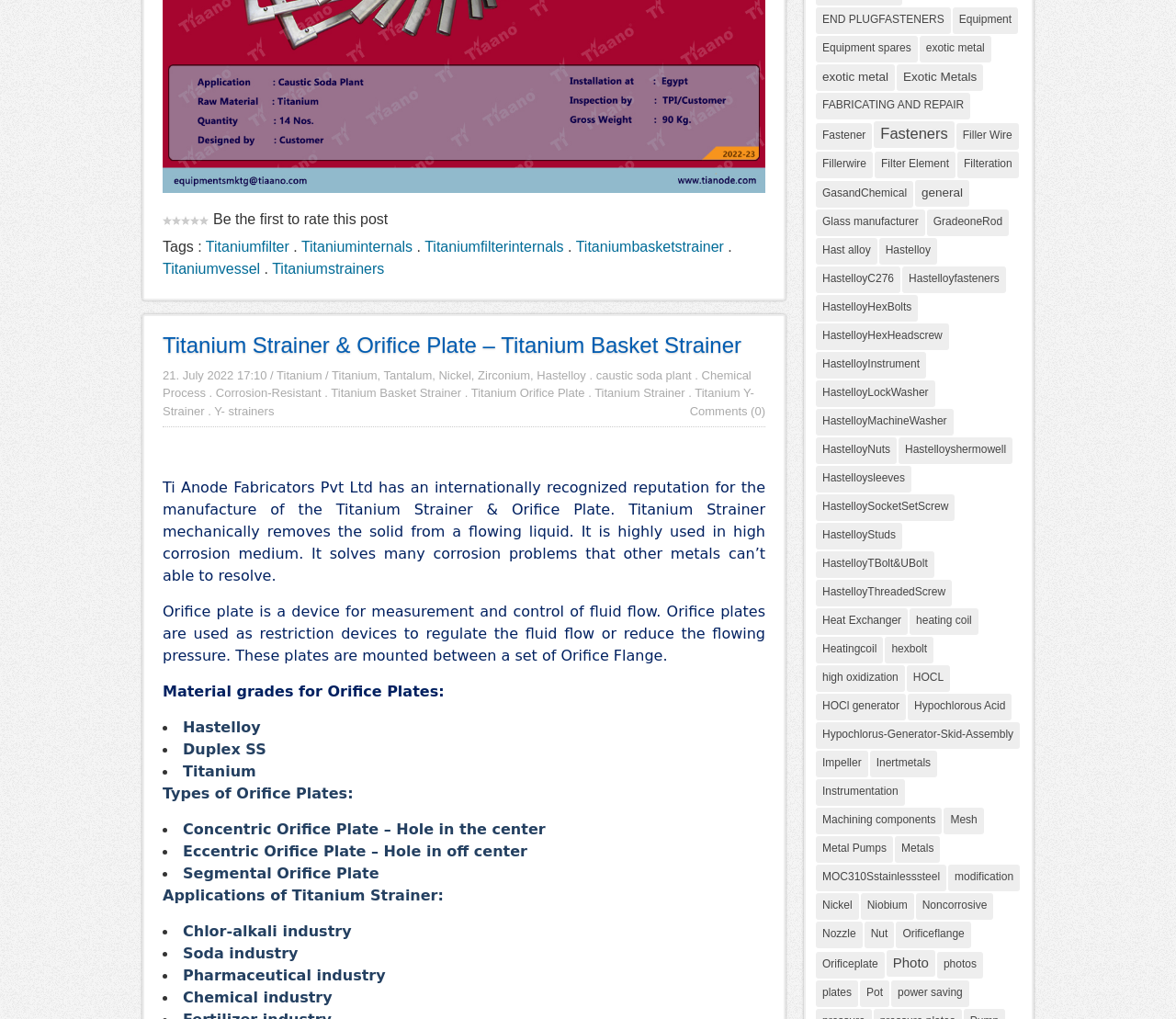Provide the bounding box coordinates of the UI element that matches the description: "high oxidization".

[0.694, 0.653, 0.769, 0.679]